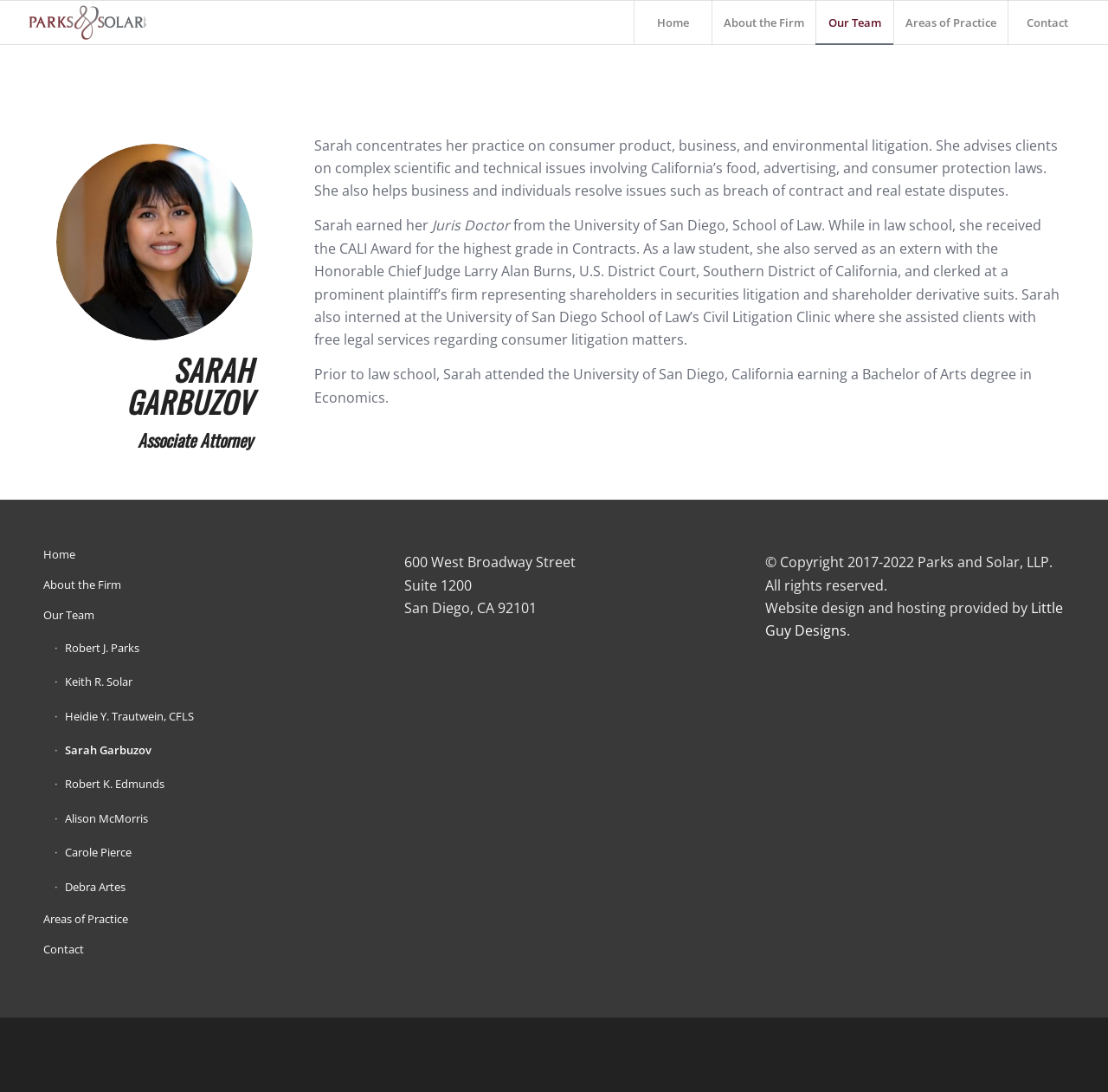Use the details in the image to answer the question thoroughly: 
What is the name of the associate attorney?

The question is asking for the name of the associate attorney. By looking at the webpage, we can see that the heading 'SARAH GARBUZOV' is followed by the heading 'Associate Attorney', which indicates that Sarah Garbuzov is the associate attorney.